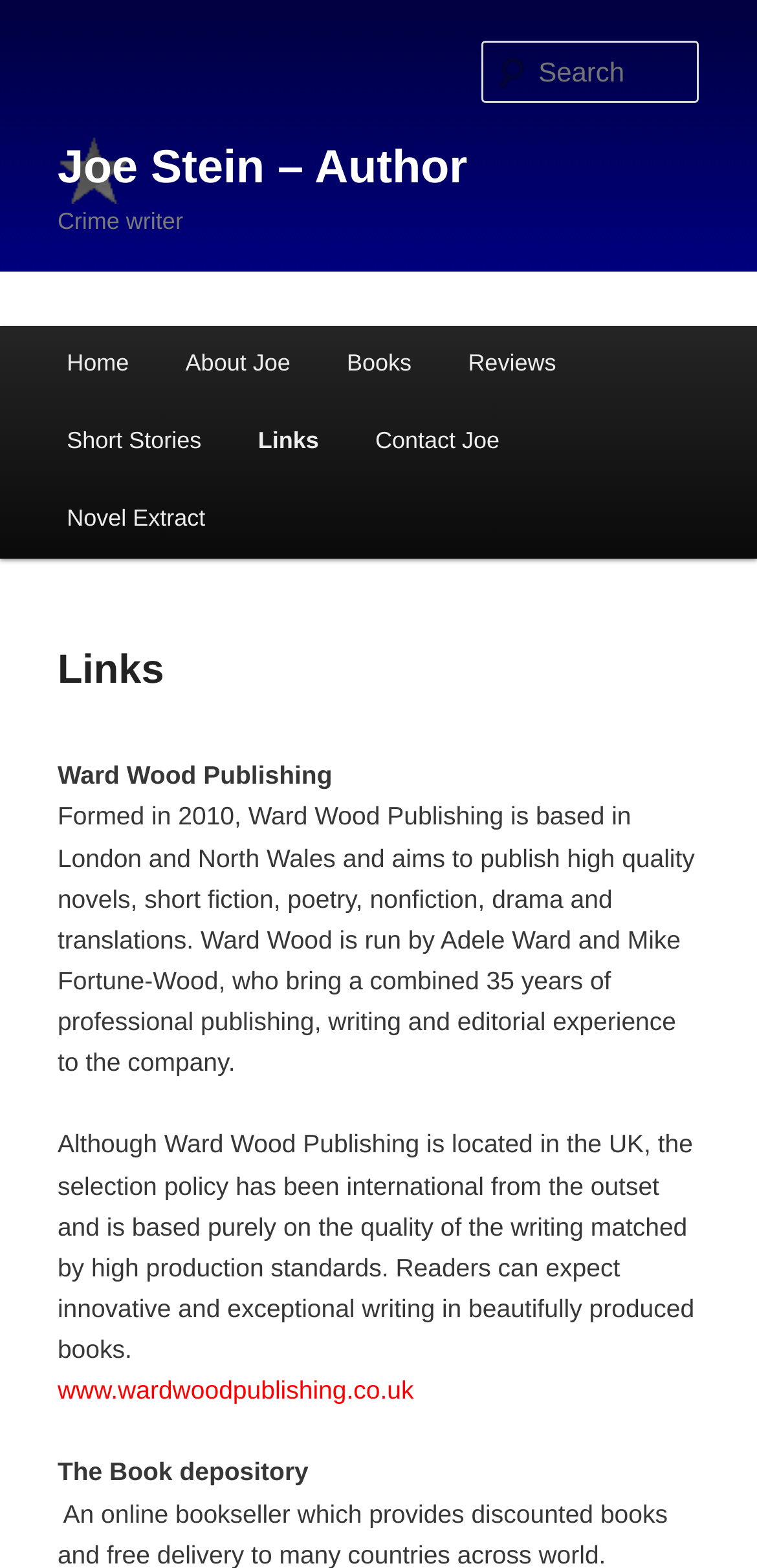Provide the bounding box coordinates in the format (top-left x, top-left y, bottom-right x, bottom-right y). All values are floating point numbers between 0 and 1. Determine the bounding box coordinate of the UI element described as: parent_node: Search name="s" placeholder="Search"

[0.637, 0.026, 0.924, 0.066]